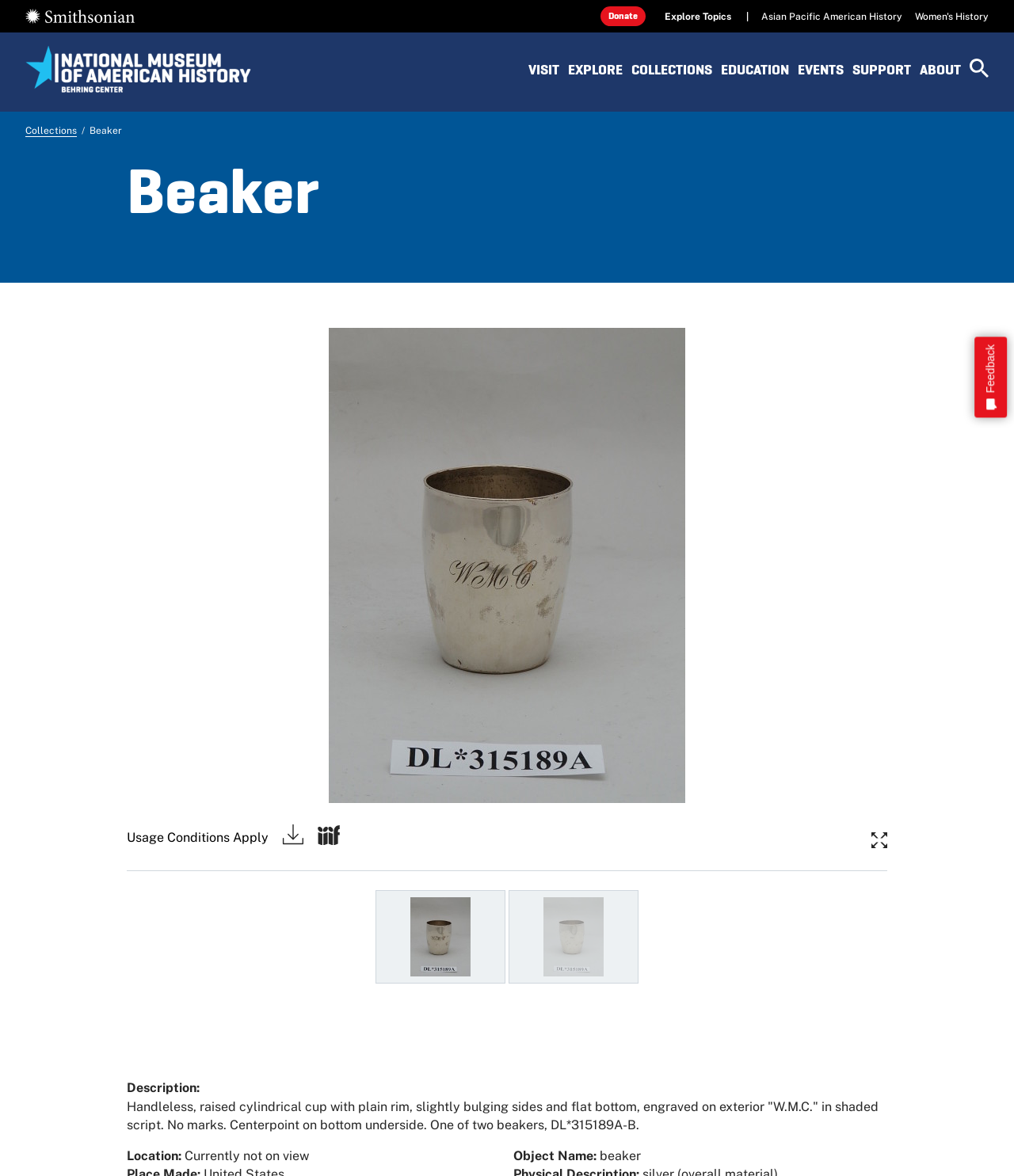Reply to the question below using a single word or brief phrase:
What is engraved on the exterior of the beaker?

W.M.C.